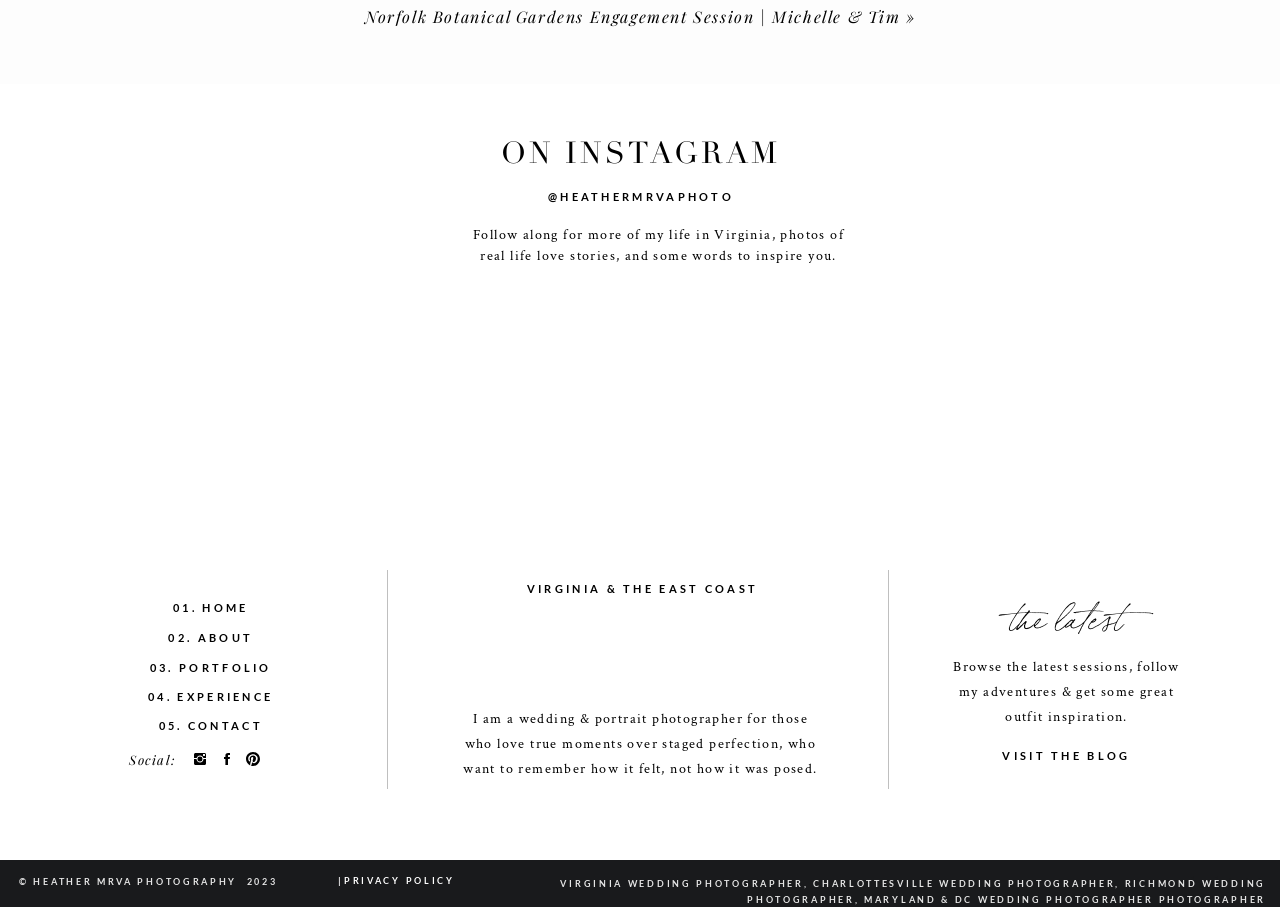Select the bounding box coordinates of the element I need to click to carry out the following instruction: "Visit the blog".

[0.775, 0.823, 0.891, 0.851]